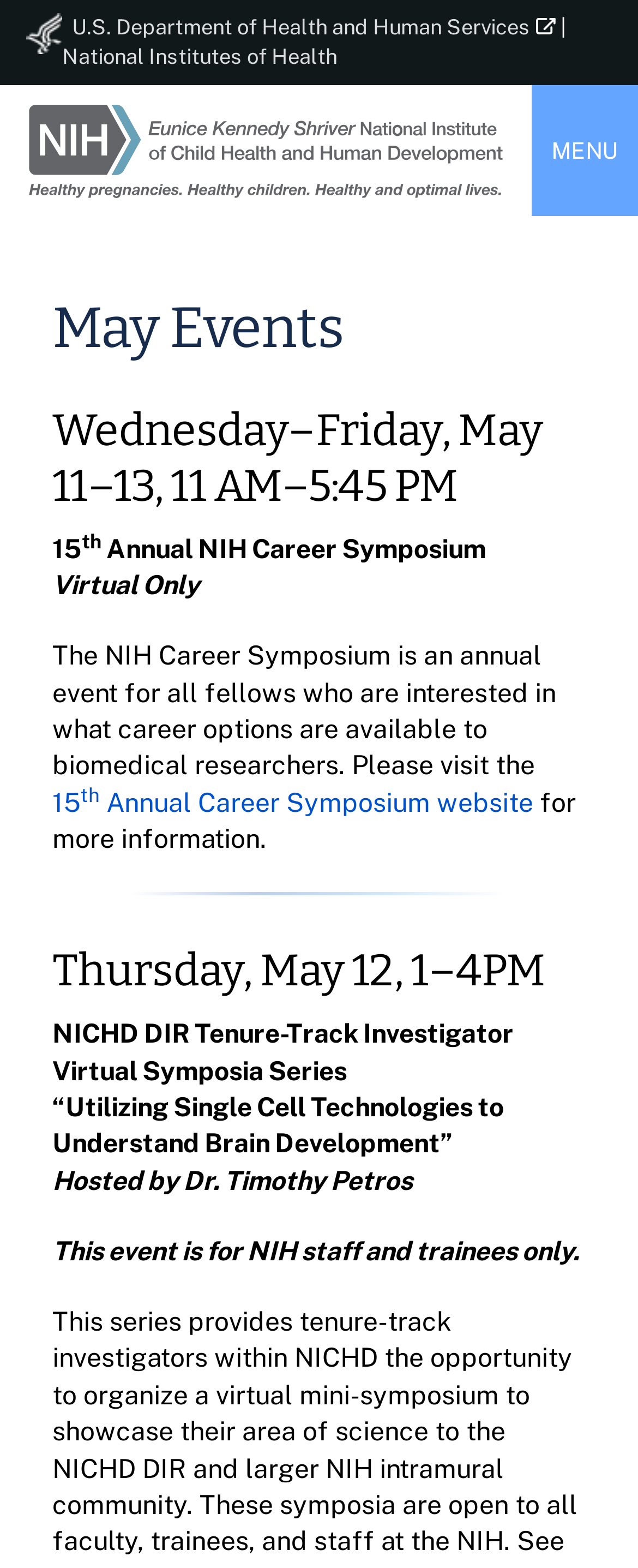Who is hosting the NICHD DIR Tenure-Track Investigator Virtual Symposia Series?
From the image, respond using a single word or phrase.

Dr. Timothy Petros